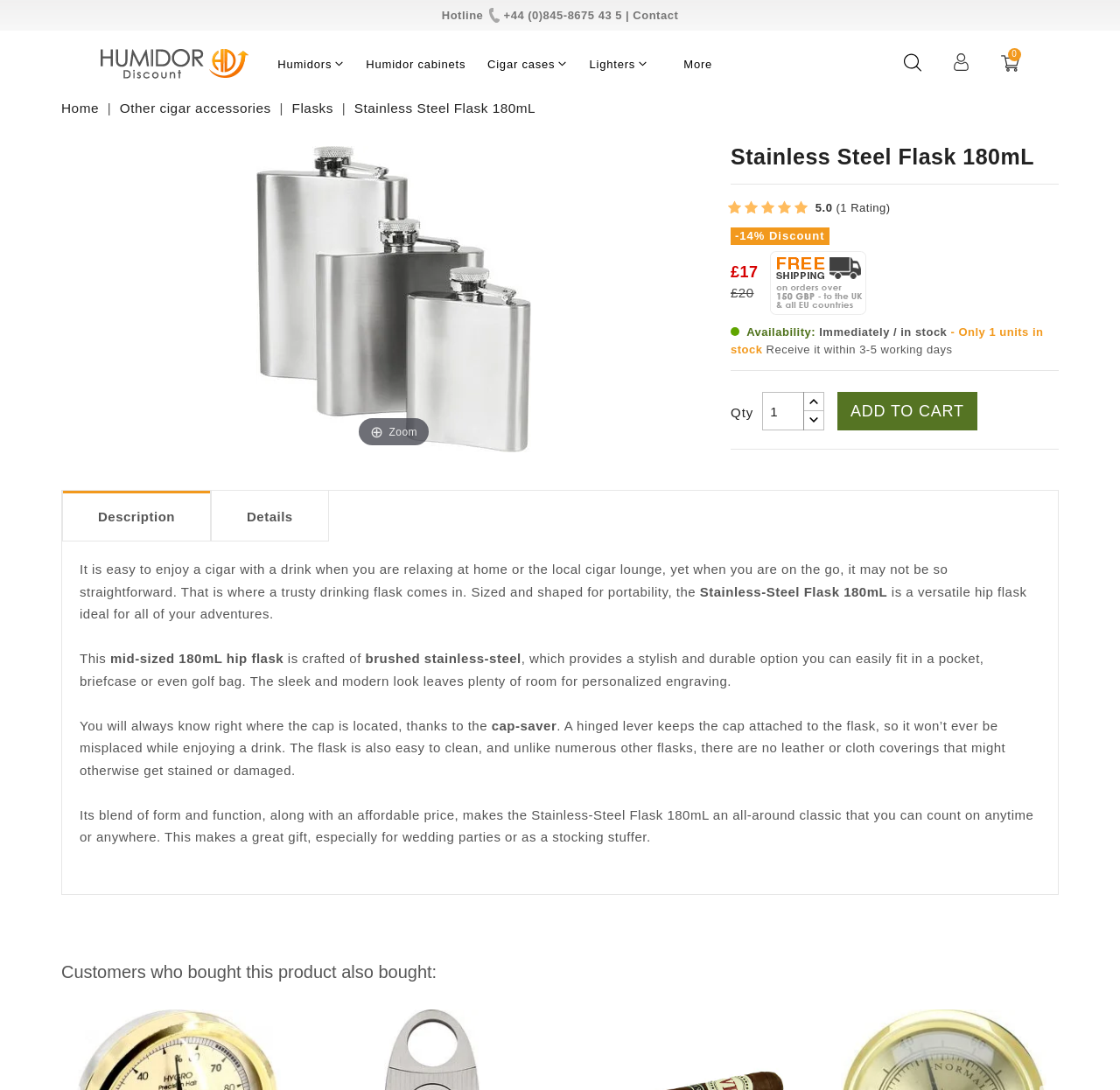Please locate the UI element described by "Other cigar accessories" and provide its bounding box coordinates.

[0.107, 0.093, 0.246, 0.106]